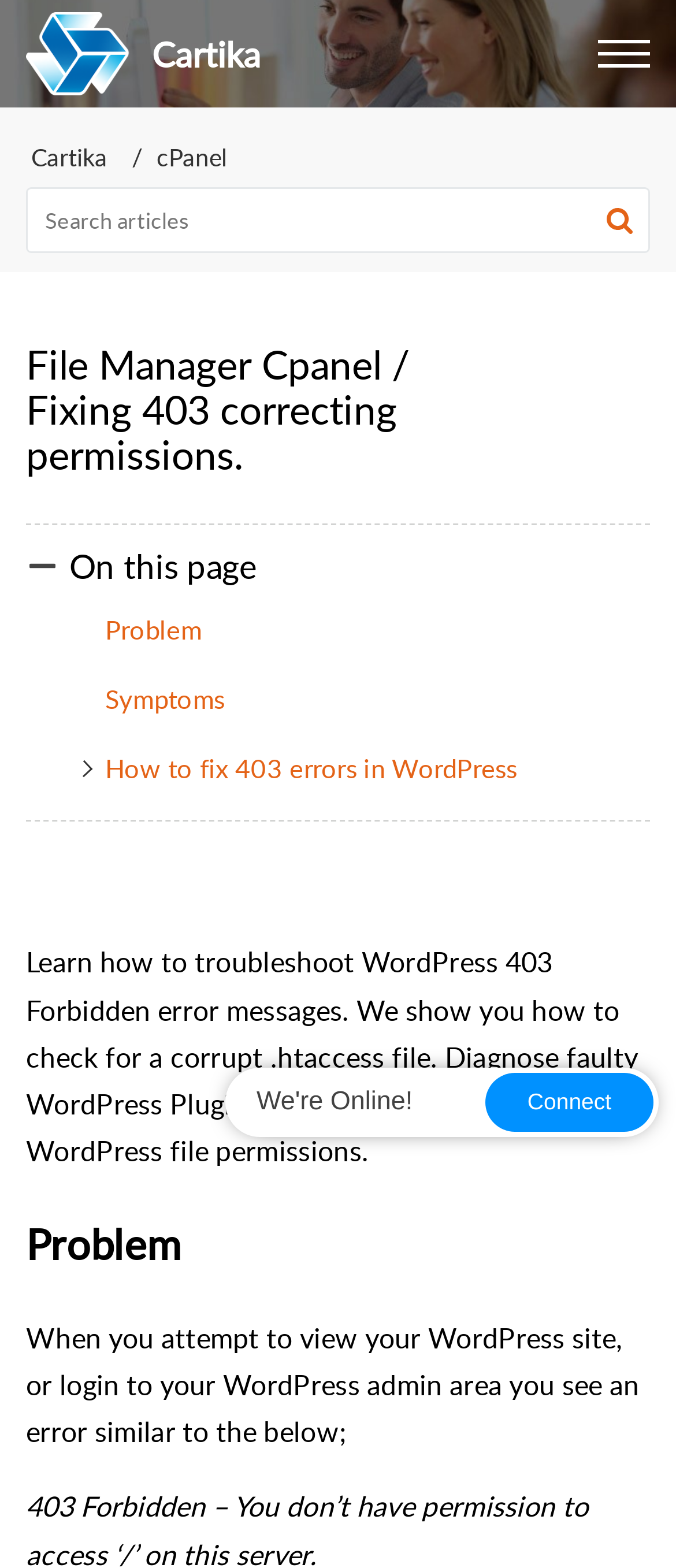What is the navigation section called?
Please respond to the question with a detailed and informative answer.

The navigation section at the top of the webpage is referred to as 'Breadcrumbs', which is a common term used to describe a navigation trail that shows the user's current location within a website.